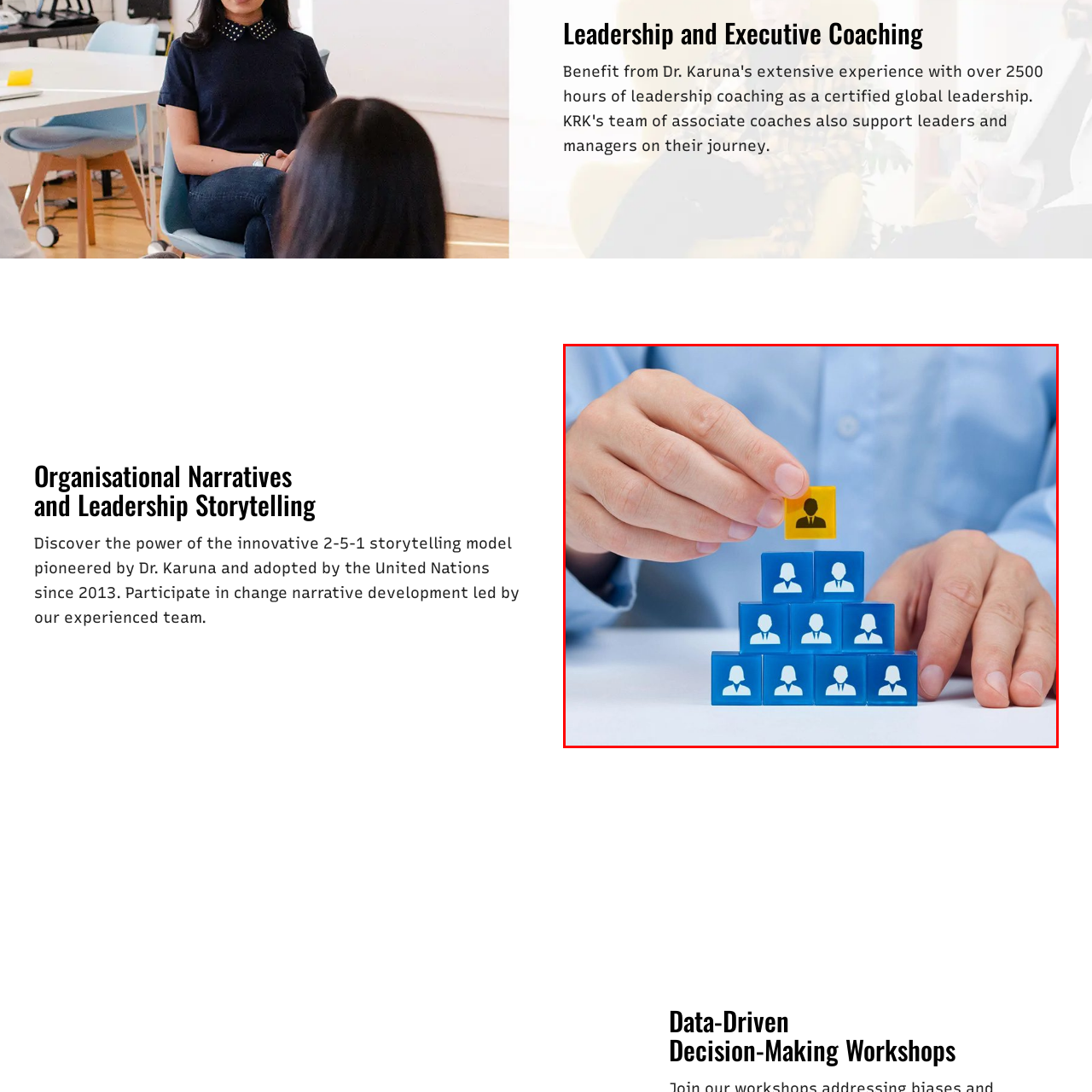Study the image enclosed in red and provide a single-word or short-phrase answer: What do the blue blocks represent?

Individuals